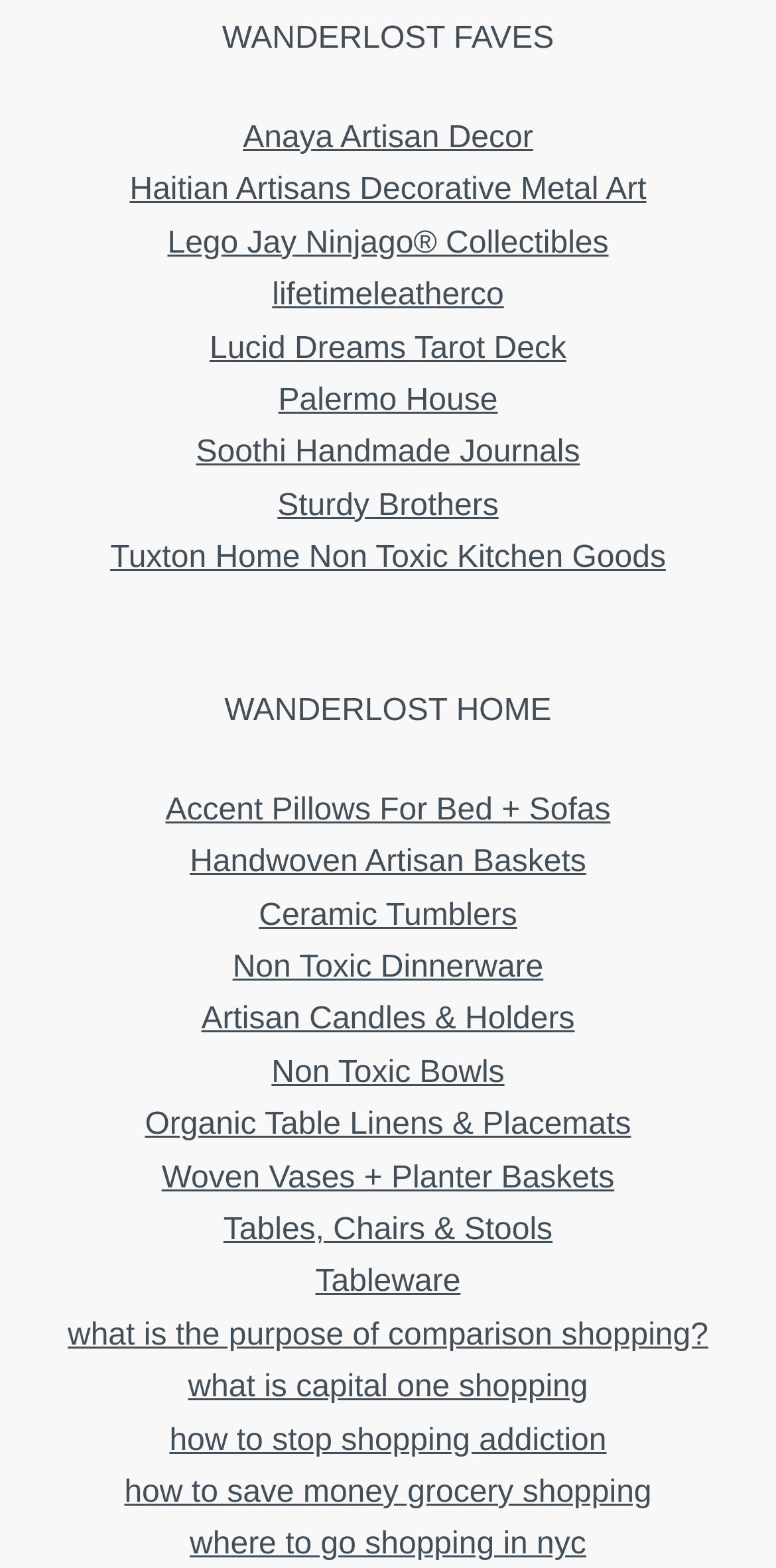Find the bounding box coordinates of the element I should click to carry out the following instruction: "Visit Lucid Dreams Tarot Deck".

[0.27, 0.211, 0.73, 0.233]